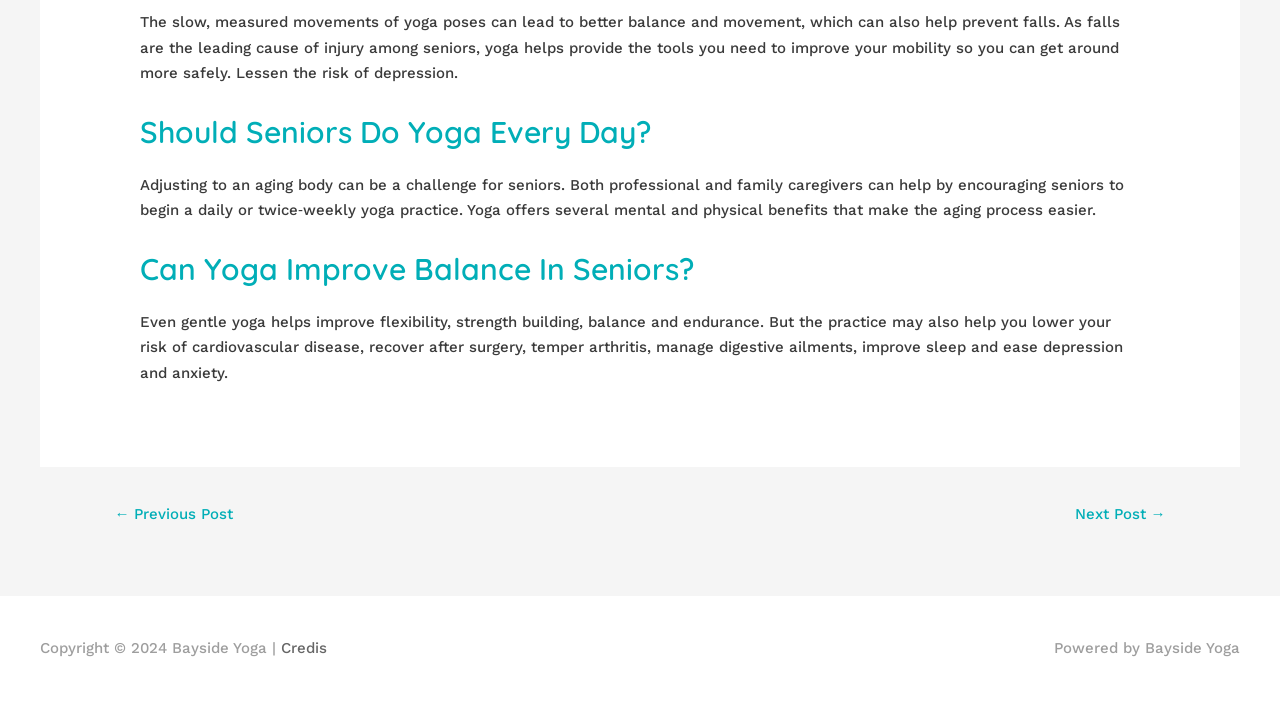Analyze the image and deliver a detailed answer to the question: What is the benefit of yoga for seniors?

According to the webpage, yoga can help seniors improve their balance and mobility, which can prevent falls and injuries. The text states that 'the slow, measured movements of yoga poses can lead to better balance and movement, which can also help prevent falls.'